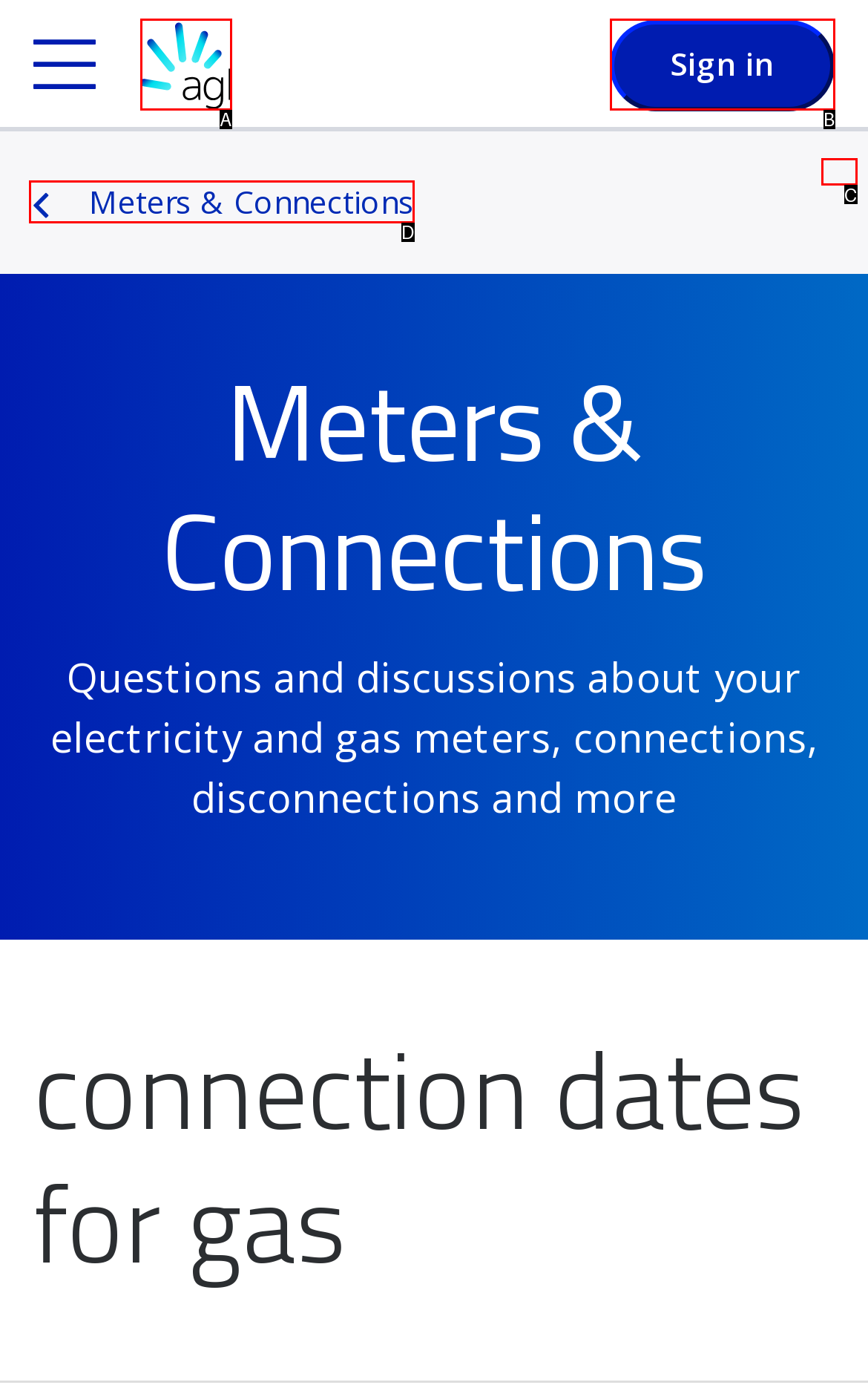Determine the option that best fits the description: Sign in
Reply with the letter of the correct option directly.

B